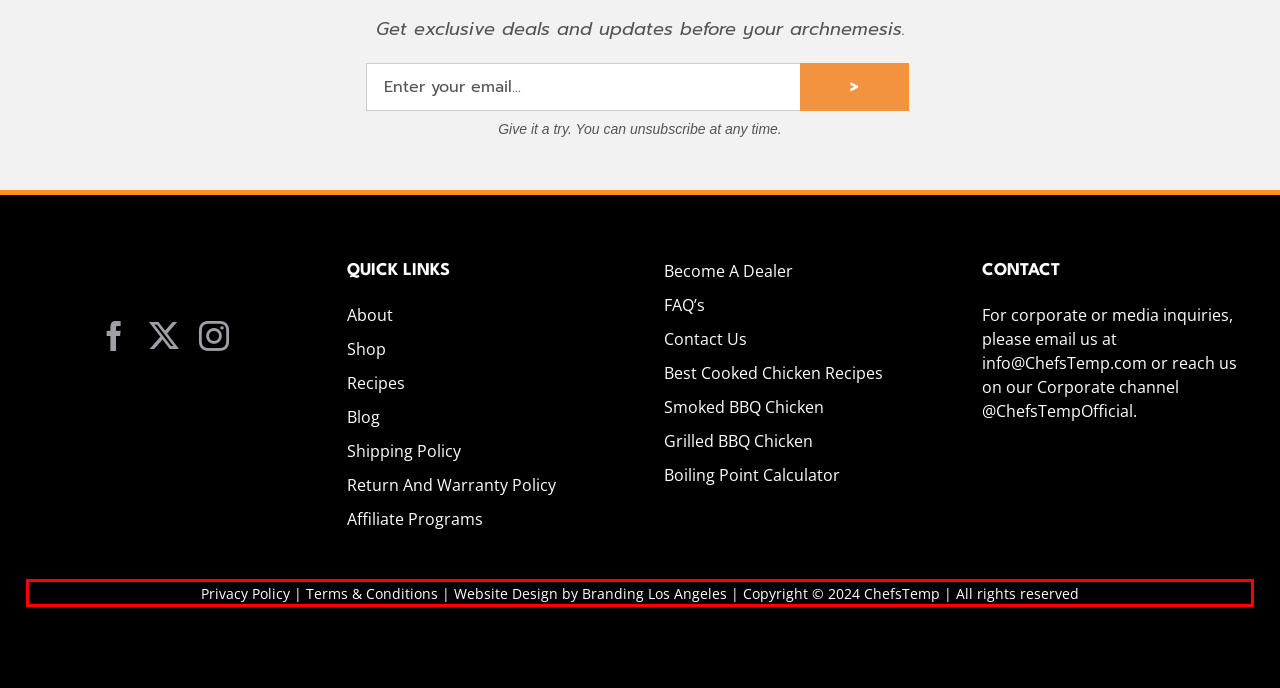From the provided screenshot, extract the text content that is enclosed within the red bounding box.

Privacy Policy | Terms & Conditions | Website Design by Branding Los Angeles | Copyright © 2024 ChefsTemp | All rights reserved